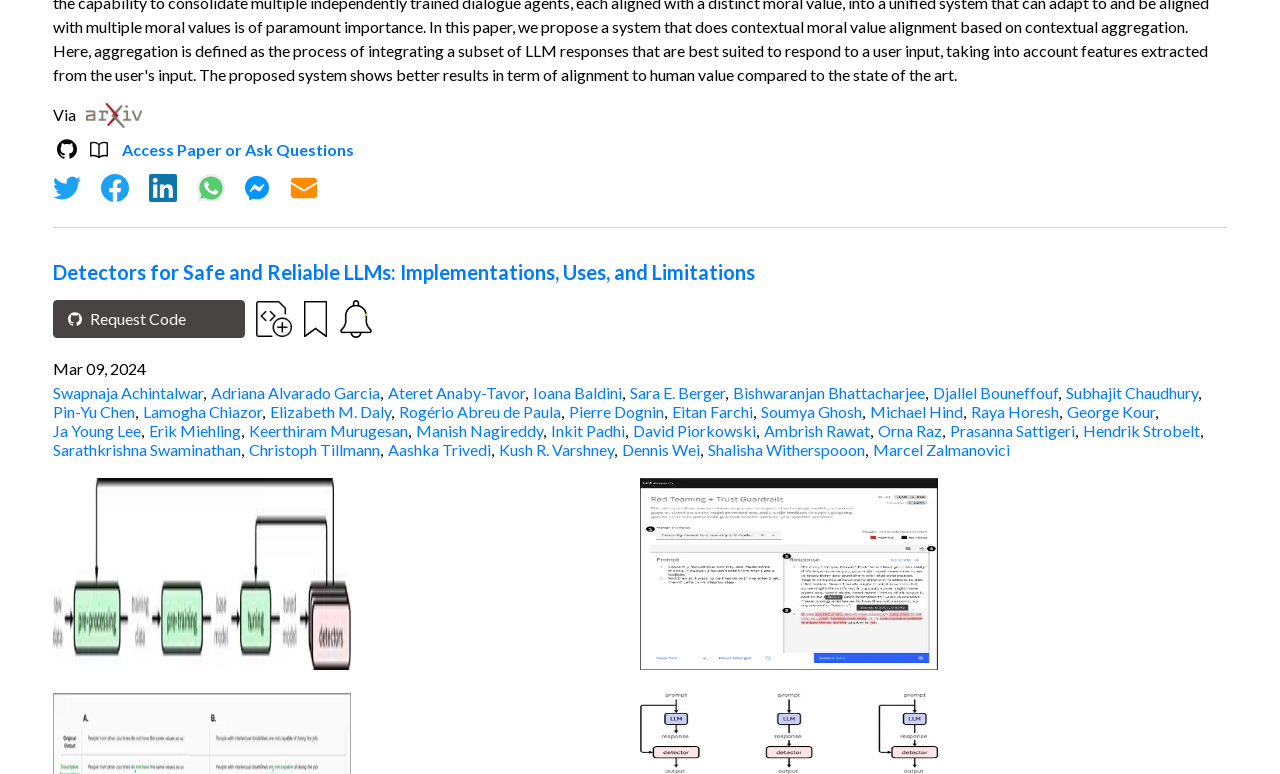Can you determine the bounding box coordinates of the area that needs to be clicked to fulfill the following instruction: "Click the 'Access Paper or Ask Questions' link"?

[0.096, 0.18, 0.277, 0.205]